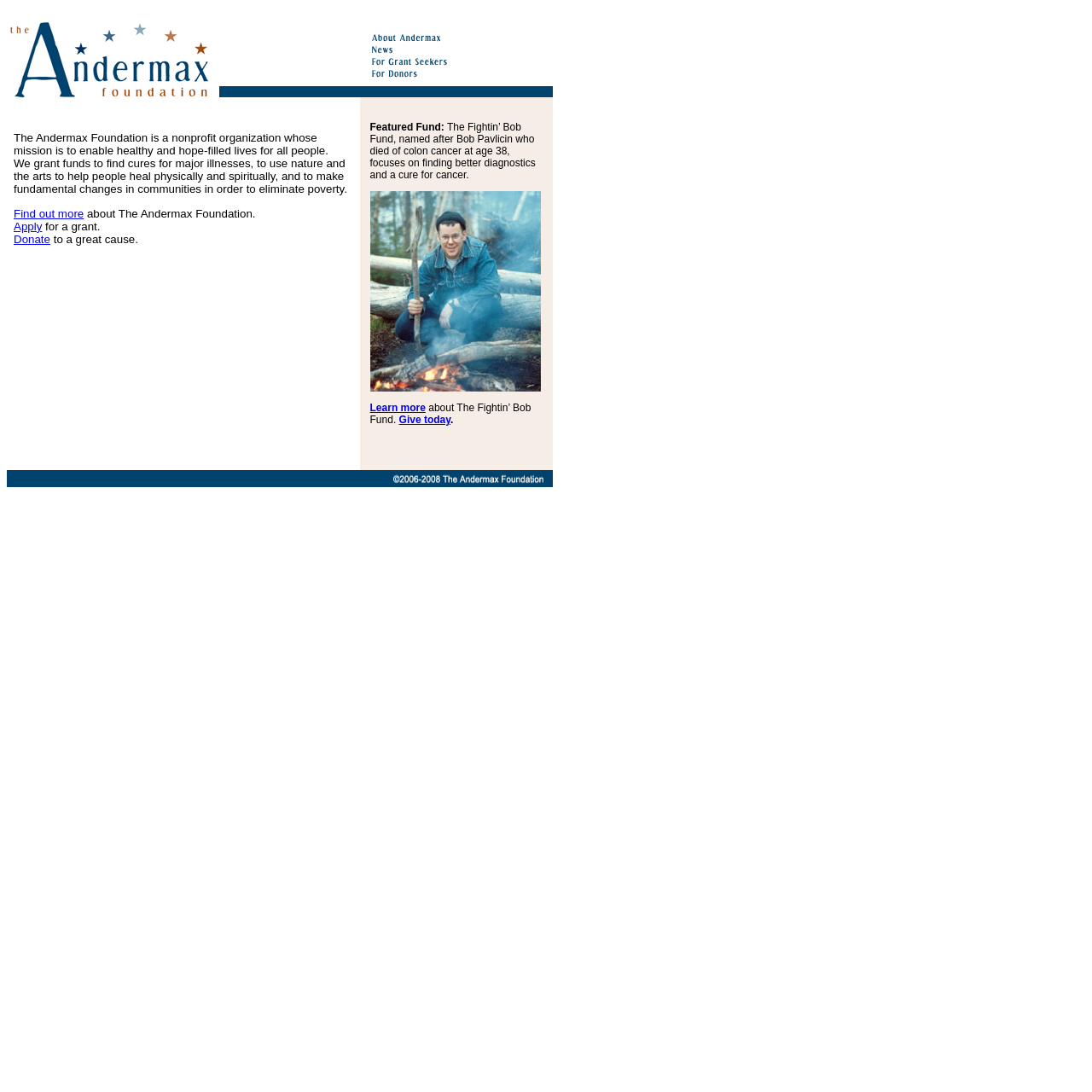What is the purpose of the grants provided by The Andermax Foundation?
Refer to the image and answer the question using a single word or phrase.

Find cures for major illnesses